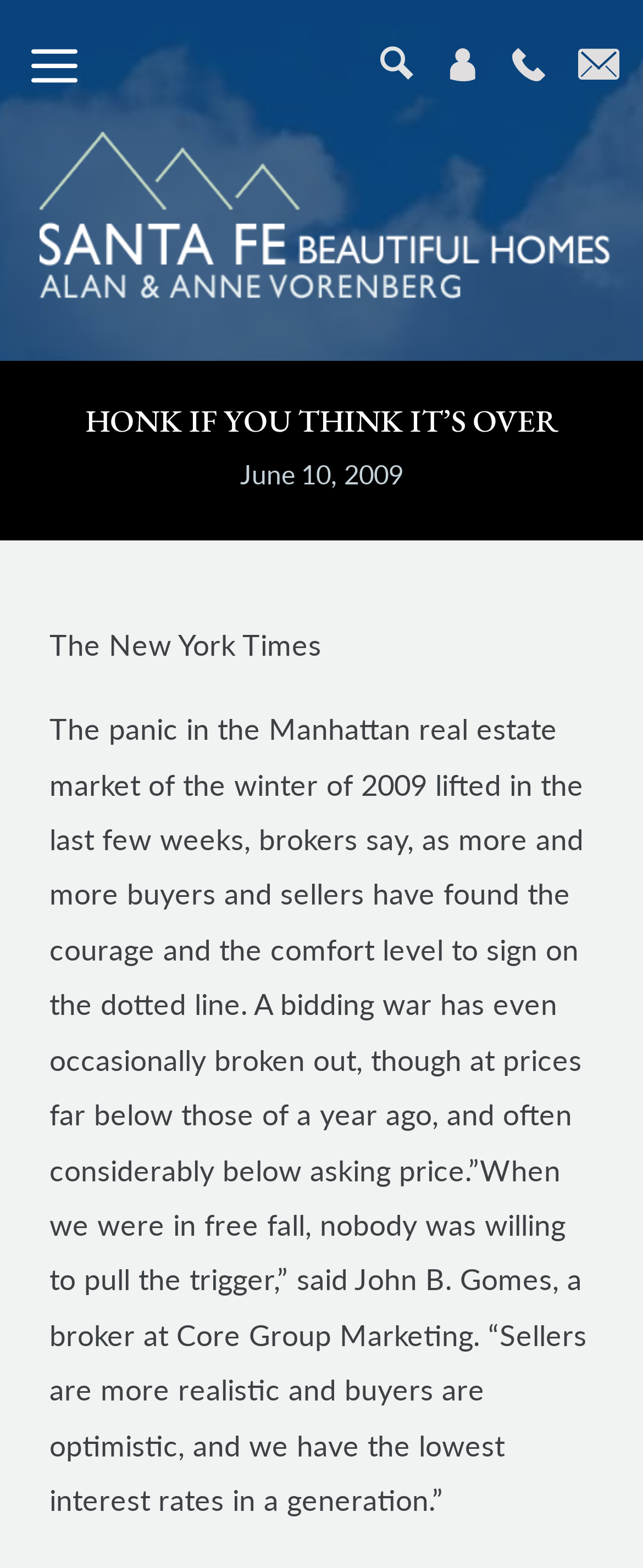Identify the headline of the webpage and generate its text content.

HONK IF YOU THINK IT’S OVER